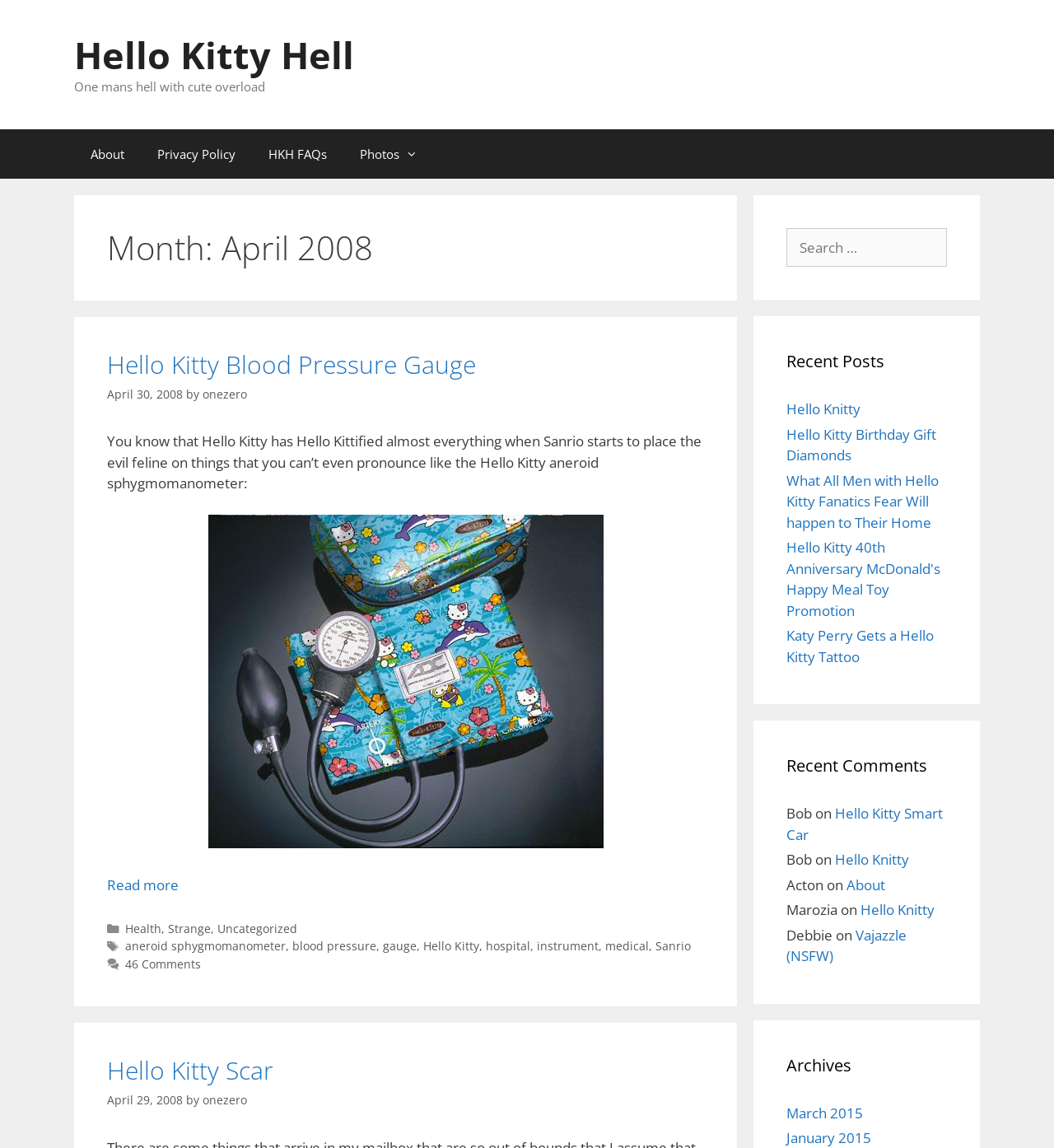Determine the bounding box coordinates for the HTML element described here: "Hello Knitty".

[0.746, 0.348, 0.816, 0.364]